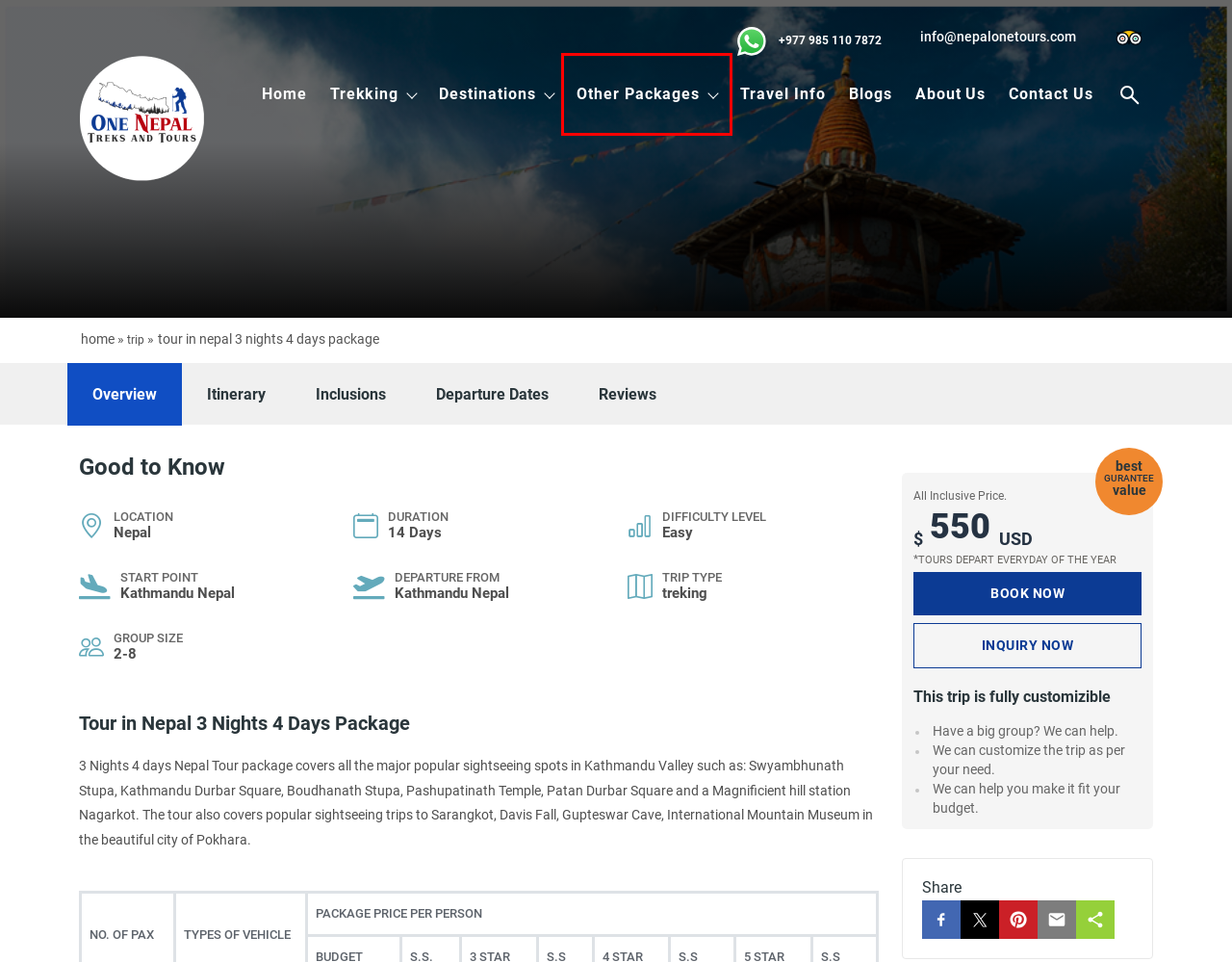Observe the webpage screenshot and focus on the red bounding box surrounding a UI element. Choose the most appropriate webpage description that corresponds to the new webpage after clicking the element in the bounding box. Here are the candidates:
A. Travel Info - One Nepal Treks and Tours Pvt. Ltd
B. Trekking in Nepal Archives - One Nepal Treks and Tours Pvt. Ltd
C. Blogs Archives - One Nepal Treks and Tours Pvt. Ltd
D. Book Now - One Nepal Treks and Tours Pvt. Ltd
E. Enquiry form - One Nepal Treks and Tours Pvt. Ltd
F. About Us - One Nepal Treks and Tours Pvt. Ltd
G. Home - One Nepal Treks and Tours Pvt. Ltd
H. Other Packages Archives - One Nepal Treks and Tours Pvt. Ltd

H